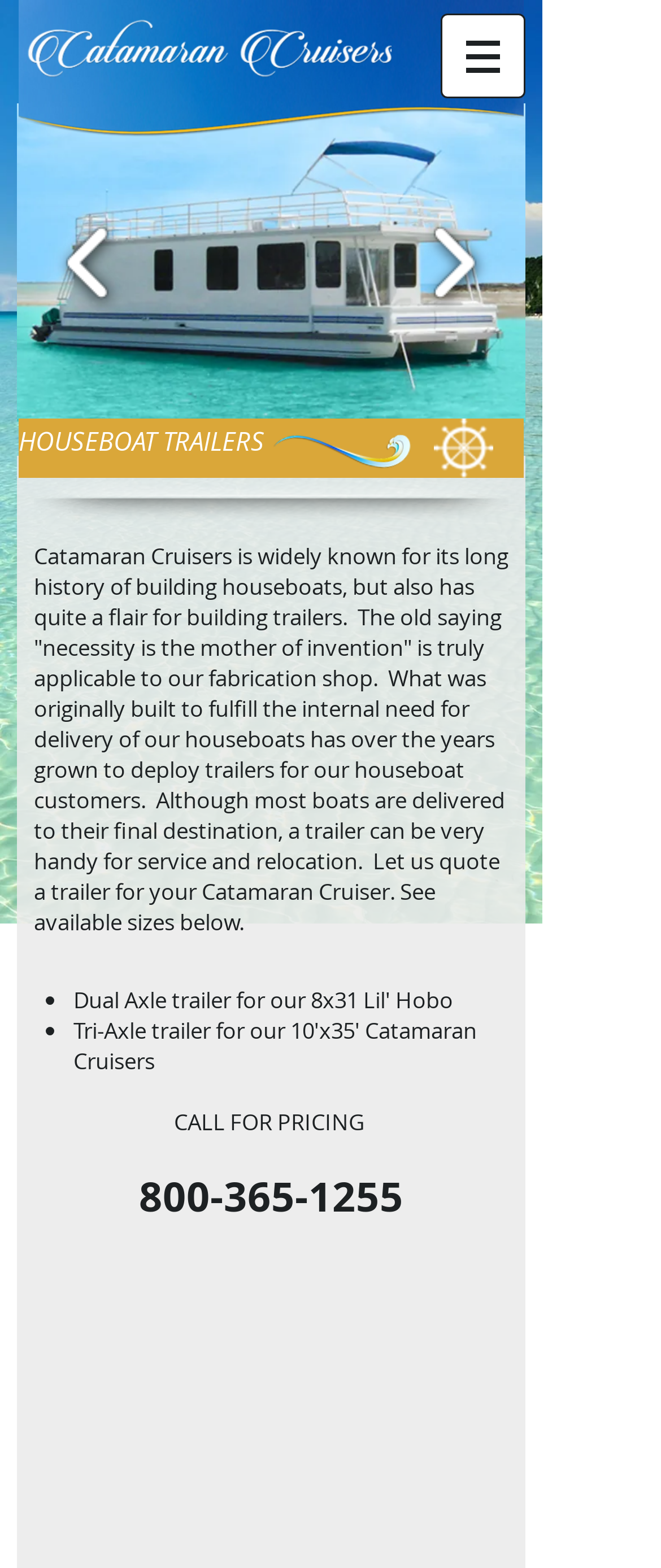Respond with a single word or short phrase to the following question: 
What is the layout of the slideshow gallery on this webpage?

Horizontal